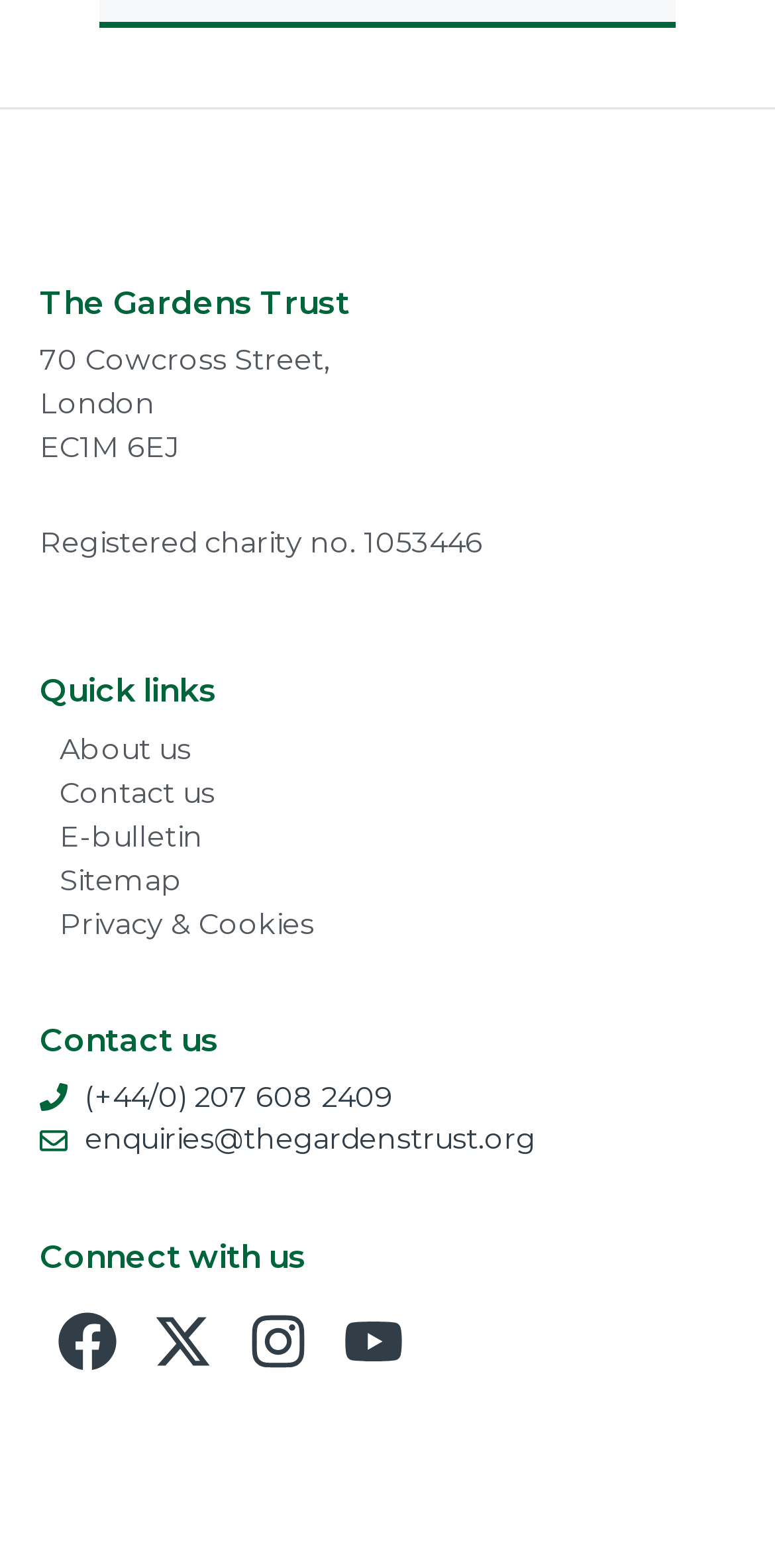Please determine the bounding box coordinates of the section I need to click to accomplish this instruction: "Call the office".

[0.109, 0.688, 0.509, 0.71]